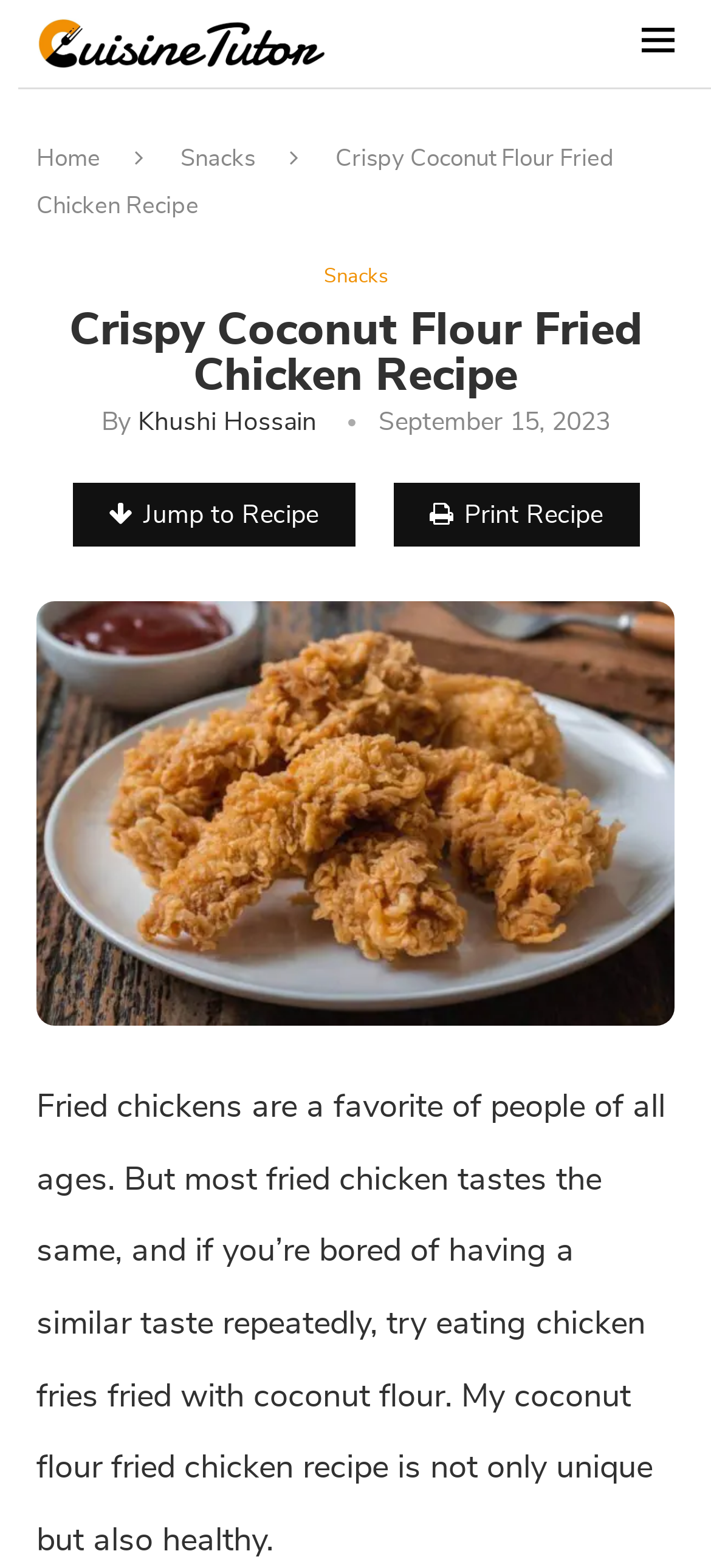Give a one-word or short phrase answer to this question: 
What is the main image on this webpage?

Coconut Flour Fried Chicken